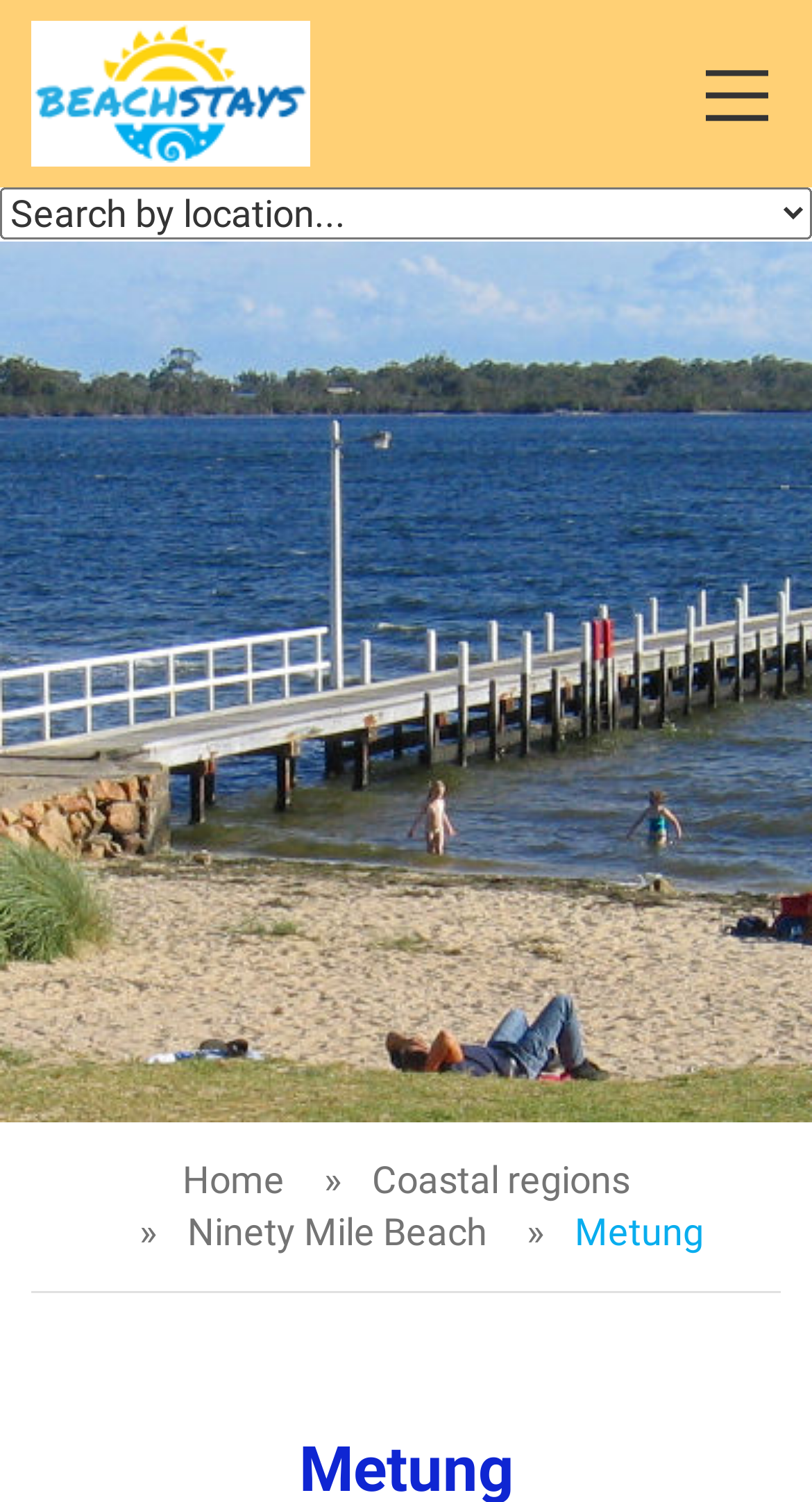Extract the bounding box coordinates of the UI element described: "Coastal regions". Provide the coordinates in the format [left, top, right, bottom] with values ranging from 0 to 1.

[0.458, 0.77, 0.776, 0.799]